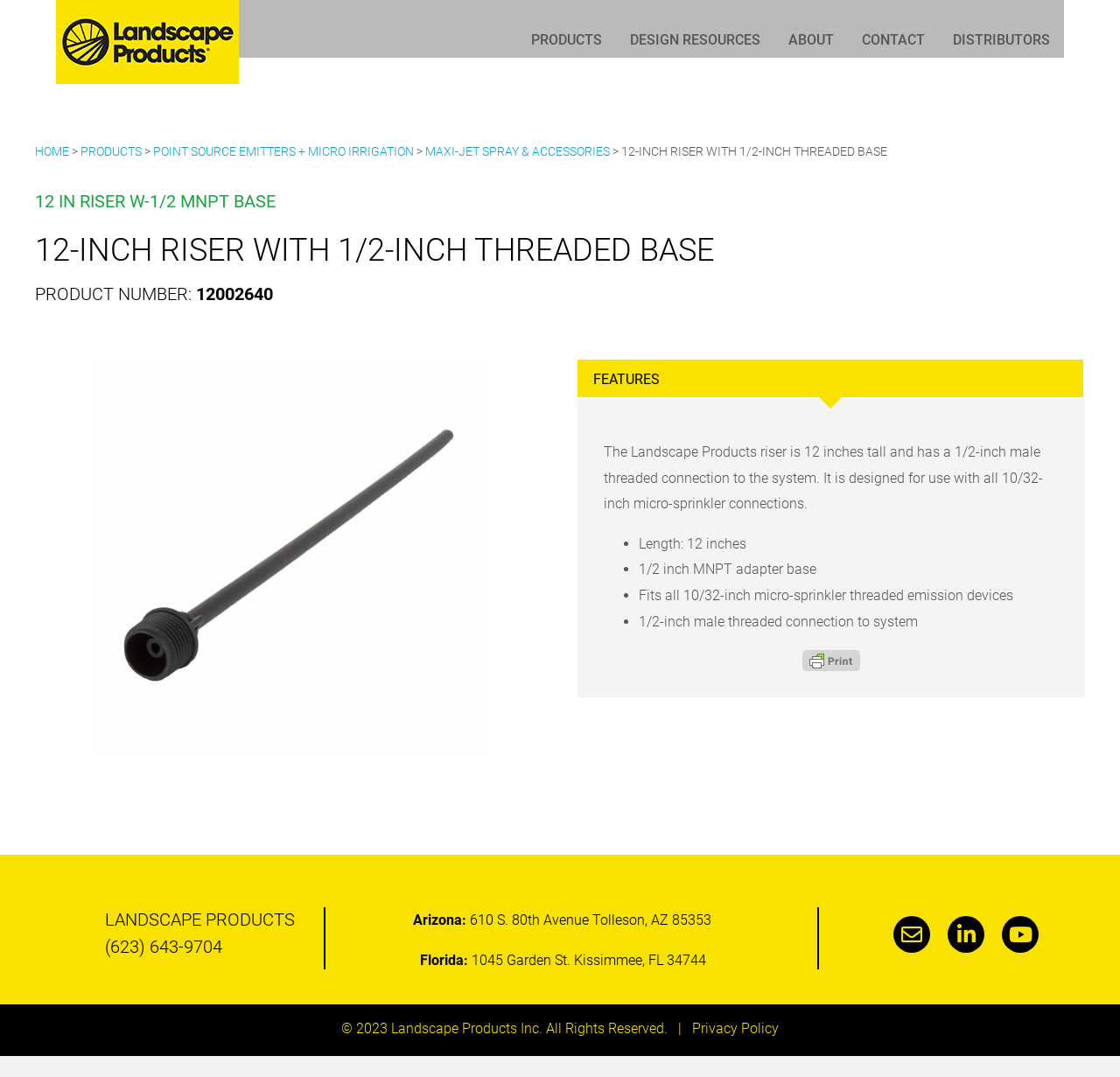What is the phone number of the company?
Kindly answer the question with as much detail as you can.

The phone number can be found in the footer section, where it is listed as '(623) 643-9704'.